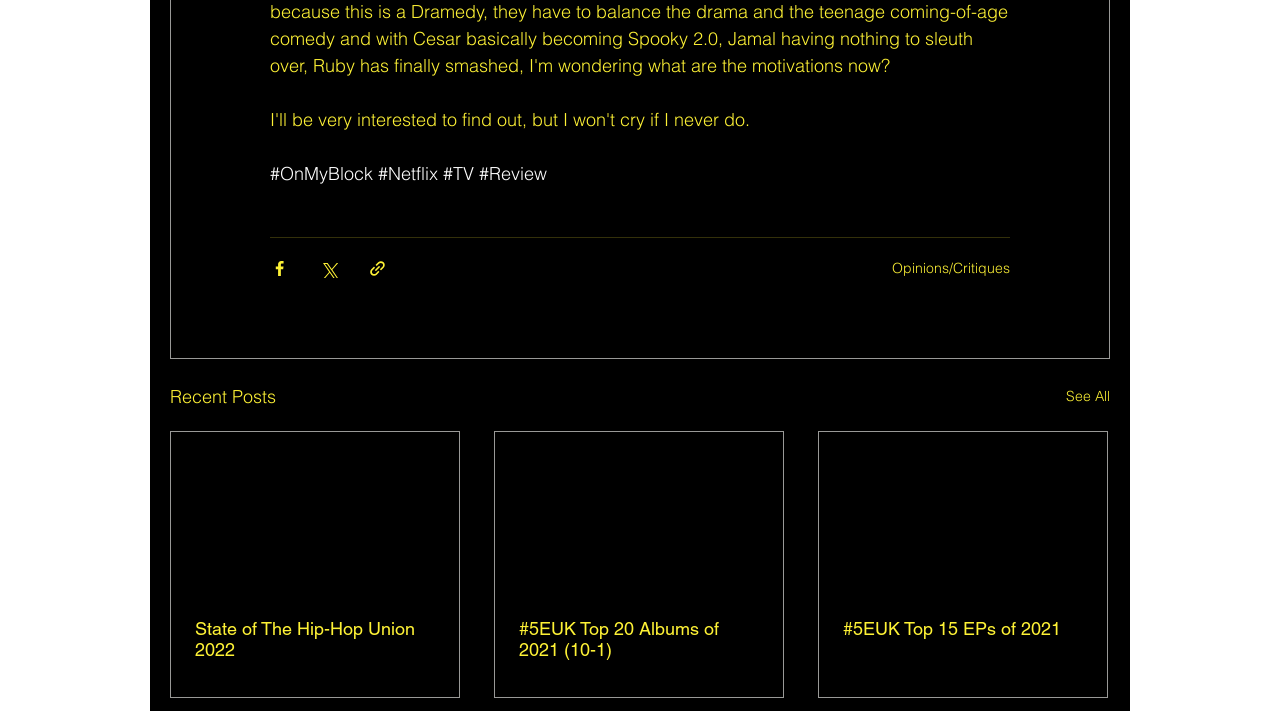Please provide the bounding box coordinates for the UI element as described: "#TV". The coordinates must be four floats between 0 and 1, represented as [left, top, right, bottom].

[0.346, 0.228, 0.37, 0.261]